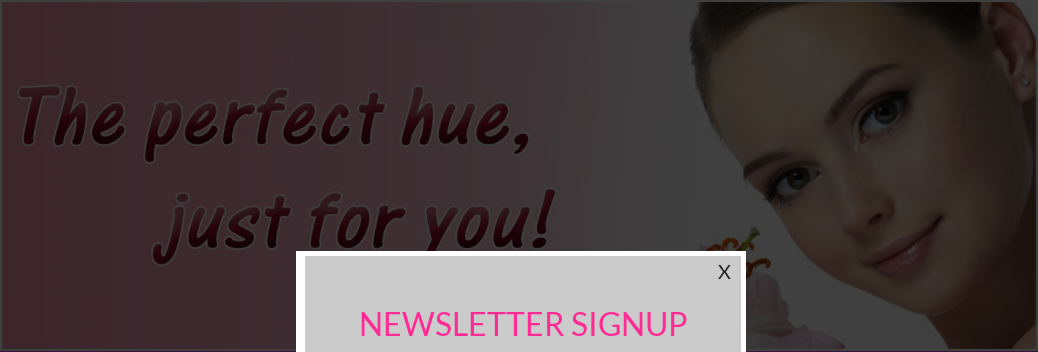Answer the question with a single word or phrase: 
What is the purpose of the call-to-action?

Newsletter signup